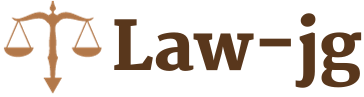Describe every important feature and element in the image comprehensively.

The image features a stylized logo for "Law-jg," prominently displaying its name alongside a balanced scale symbol. The scale, representing justice and the legal profession, is depicted in a warm brown tone that complements the text. The font used for "Law-jg" is also in brown, conveying professionalism and a strong identity within the legal industry. This logo captures the essence of trust and authority, key attributes for a legal practice or service, showcasing a commitment to delivering fair and reliable legal assistance.